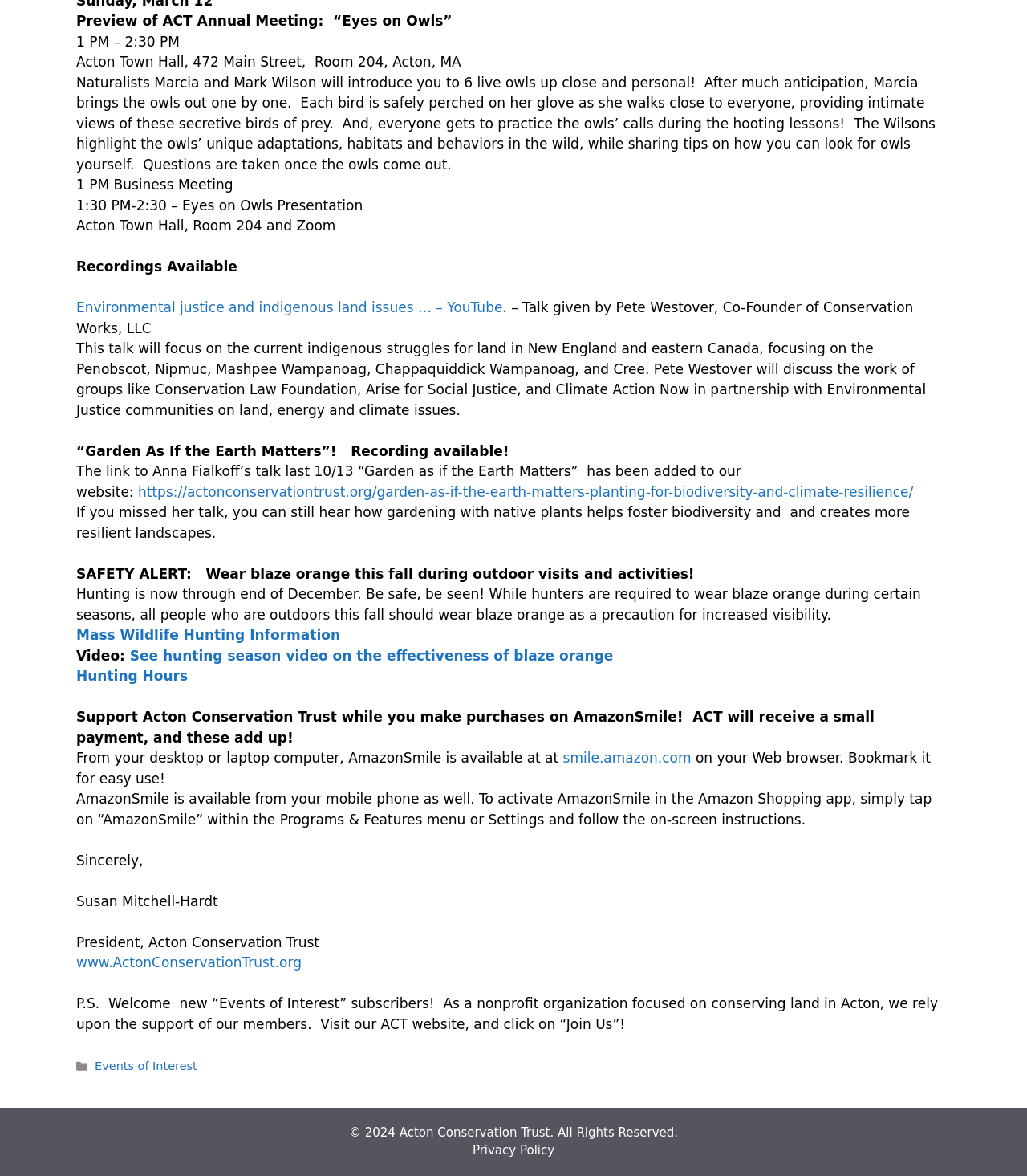What is the purpose of wearing blaze orange during outdoor visits?
Provide a well-explained and detailed answer to the question.

The purpose of wearing blaze orange during outdoor visits is for safety, as indicated by the text 'Hunting is now through end of December. Be safe, be seen!' which warns about the importance of visibility during hunting season.